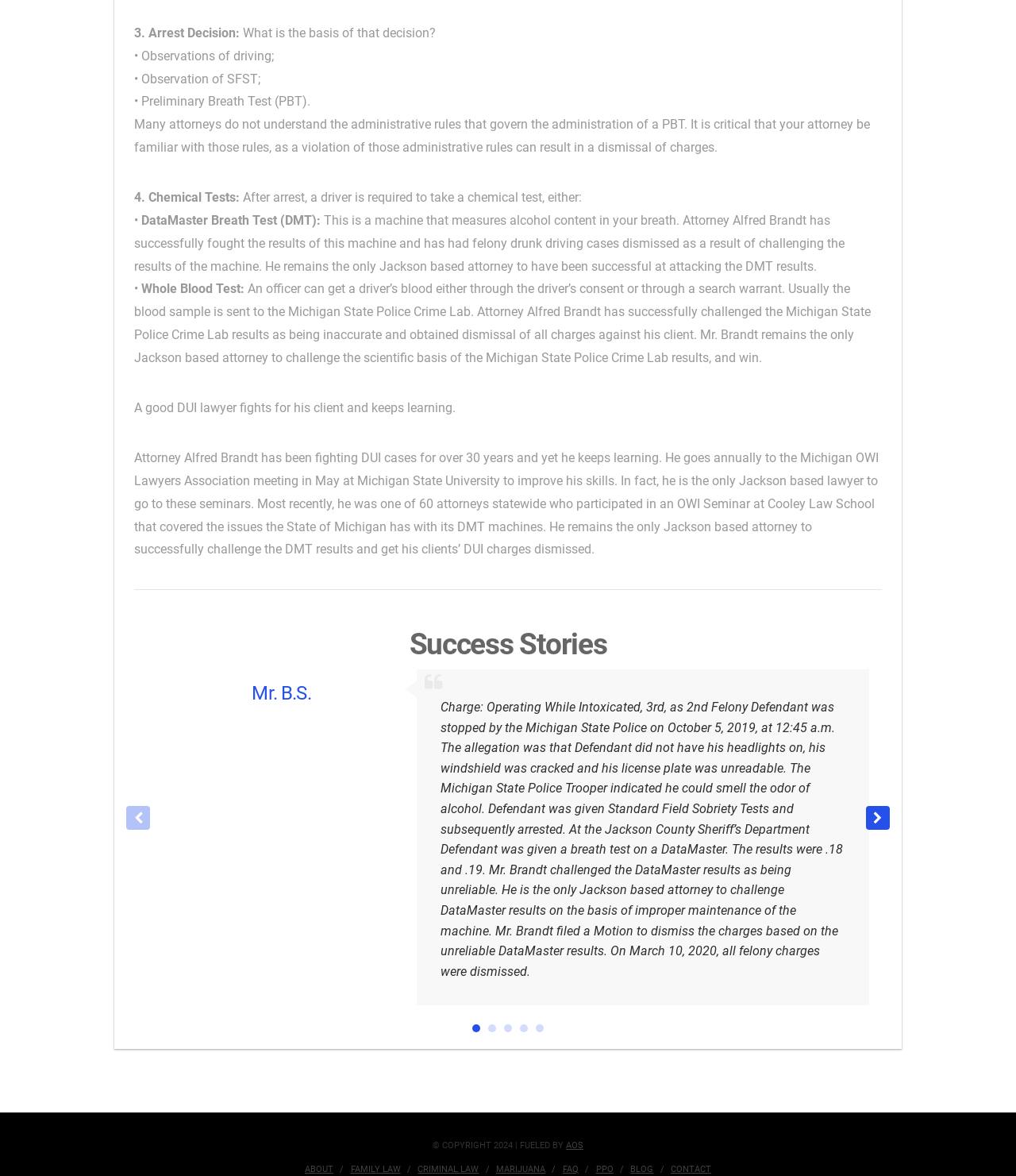Please answer the following question as detailed as possible based on the image: 
How many types of chemical tests are mentioned on the webpage?

The question asks about the number of types of chemical tests mentioned on the webpage. In the section '4. Chemical Tests:', two types of chemical tests are mentioned: 'DataMaster Breath Test (DMT)' and 'Whole Blood Test'. Therefore, the answer is 2.